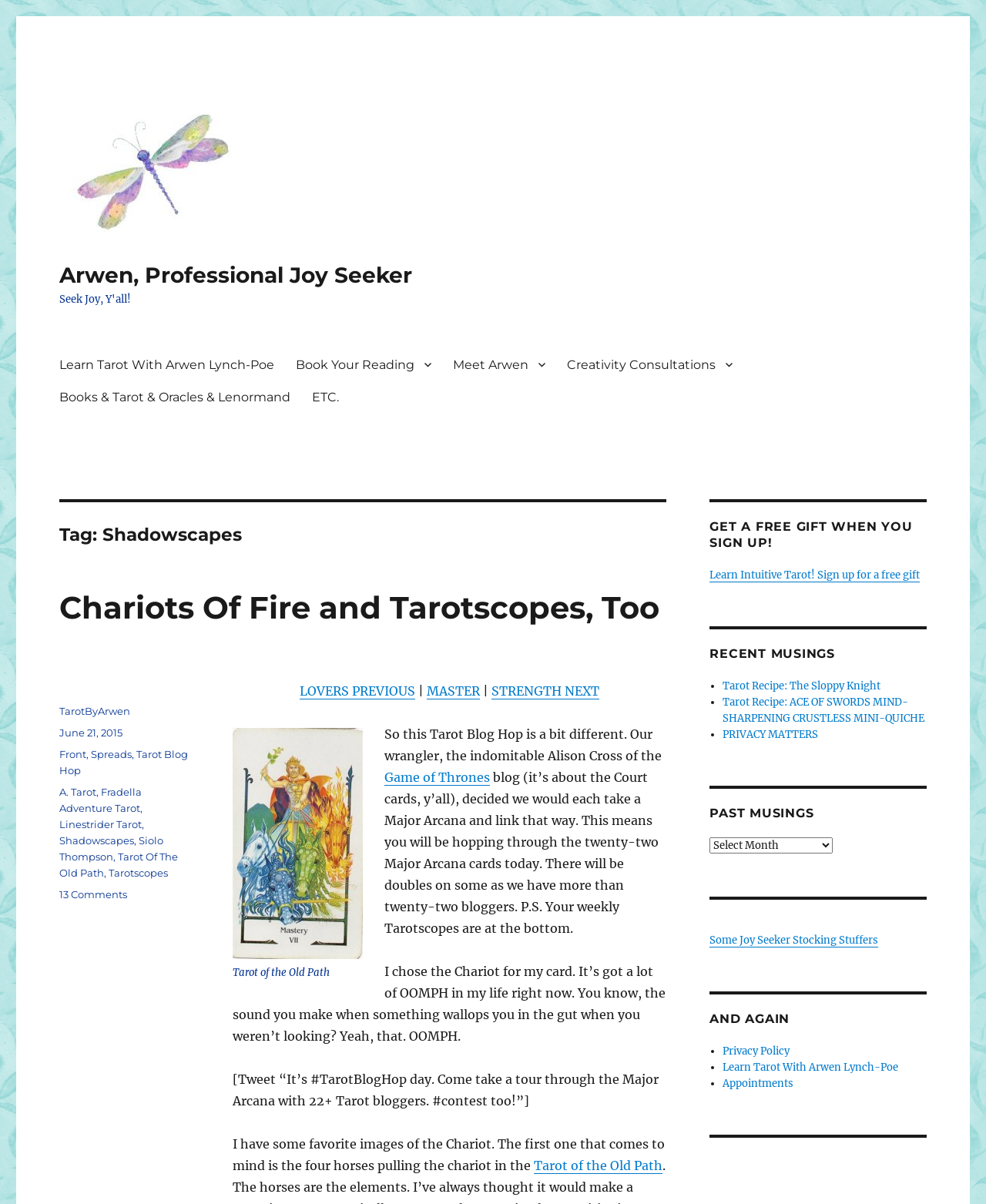What is the title of the blog post?
Look at the image and respond with a single word or a short phrase.

Chariots Of Fire and Tarotscopes, Too